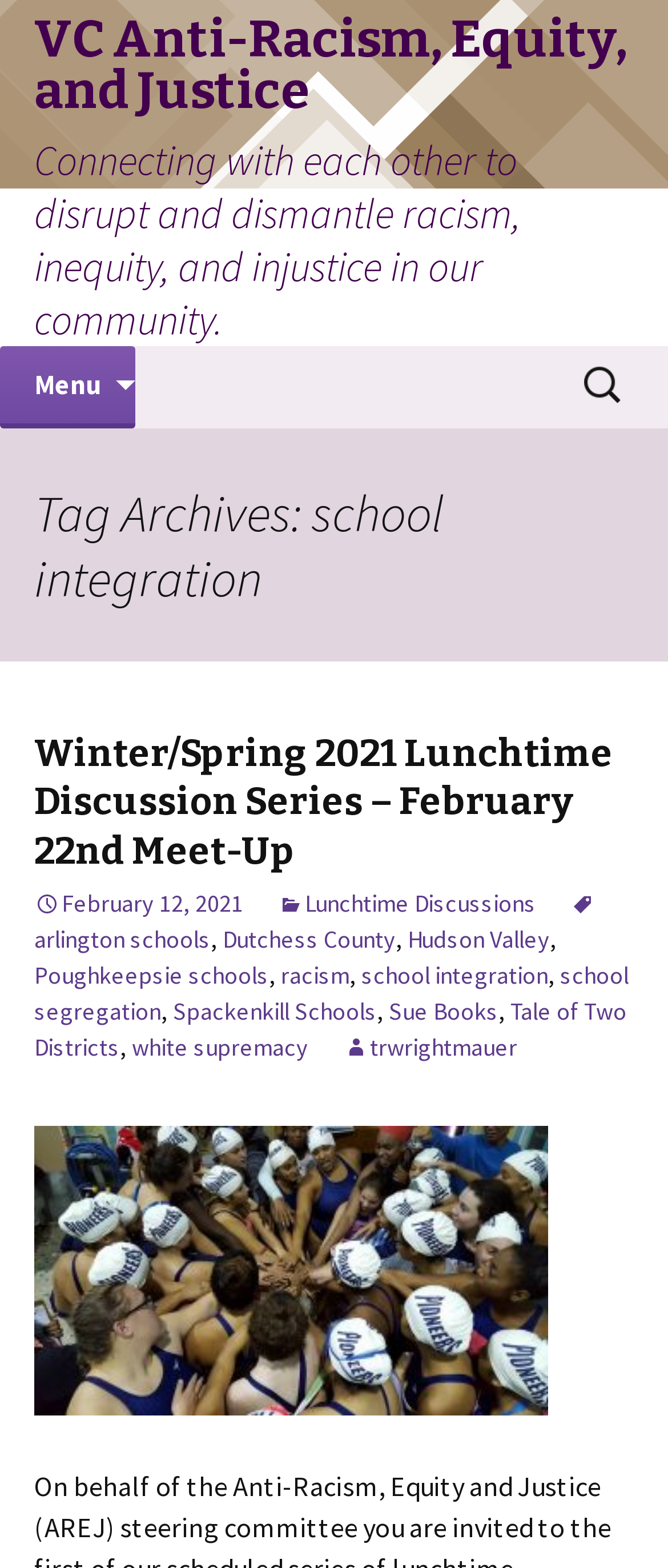Determine the bounding box coordinates for the element that should be clicked to follow this instruction: "Read the article about Winter/Spring 2021 Lunchtime Discussion Series". The coordinates should be given as four float numbers between 0 and 1, in the format [left, top, right, bottom].

[0.051, 0.465, 0.918, 0.557]